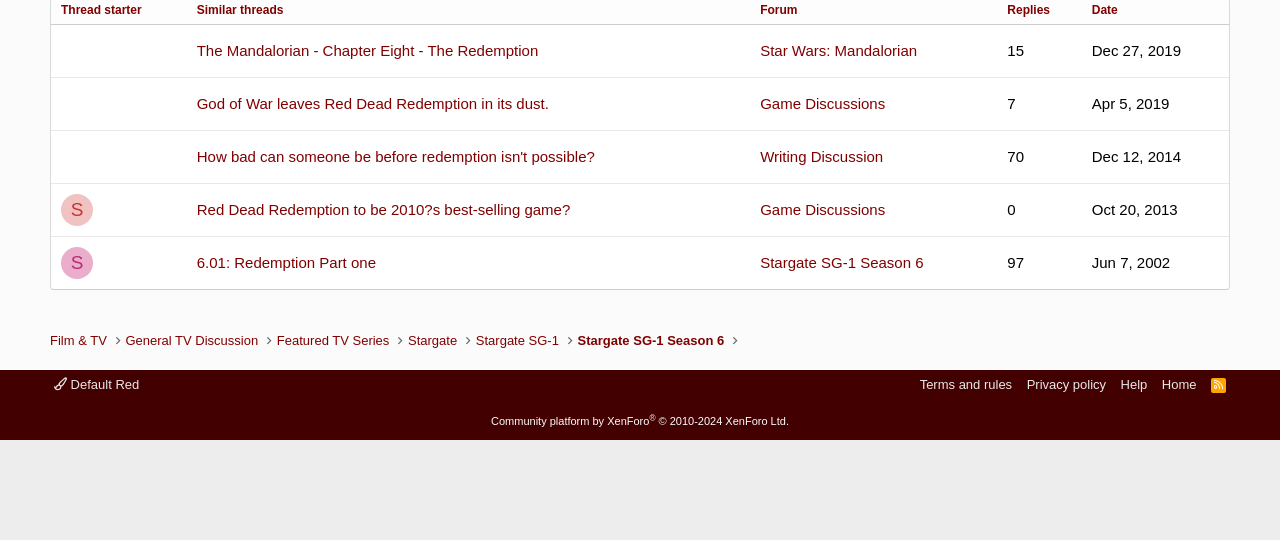Identify the bounding box coordinates of the HTML element based on this description: "Home".

None